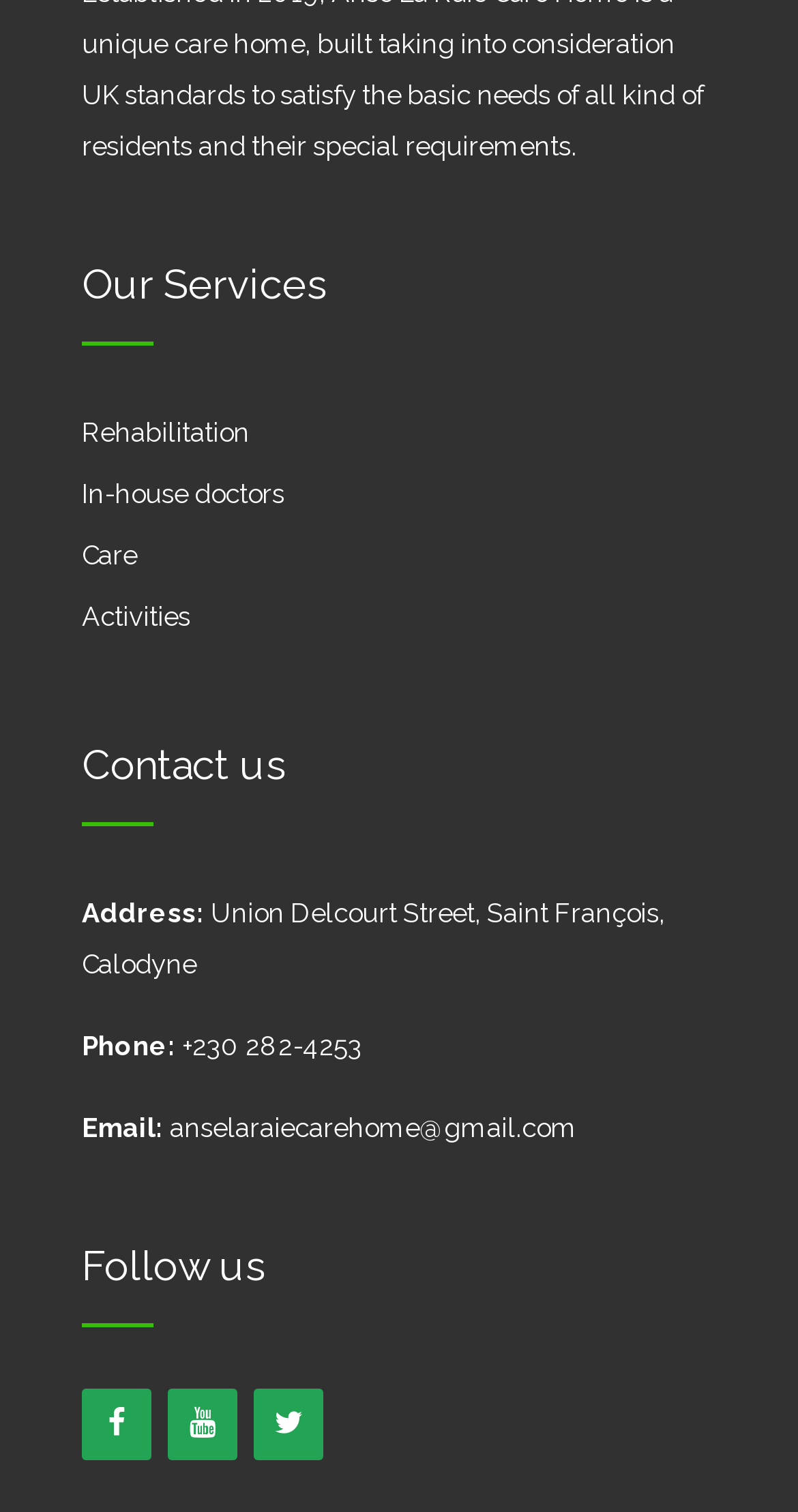What social media platforms can you follow the care home on?
Your answer should be a single word or phrase derived from the screenshot.

Facebook, YouTube, Twitter